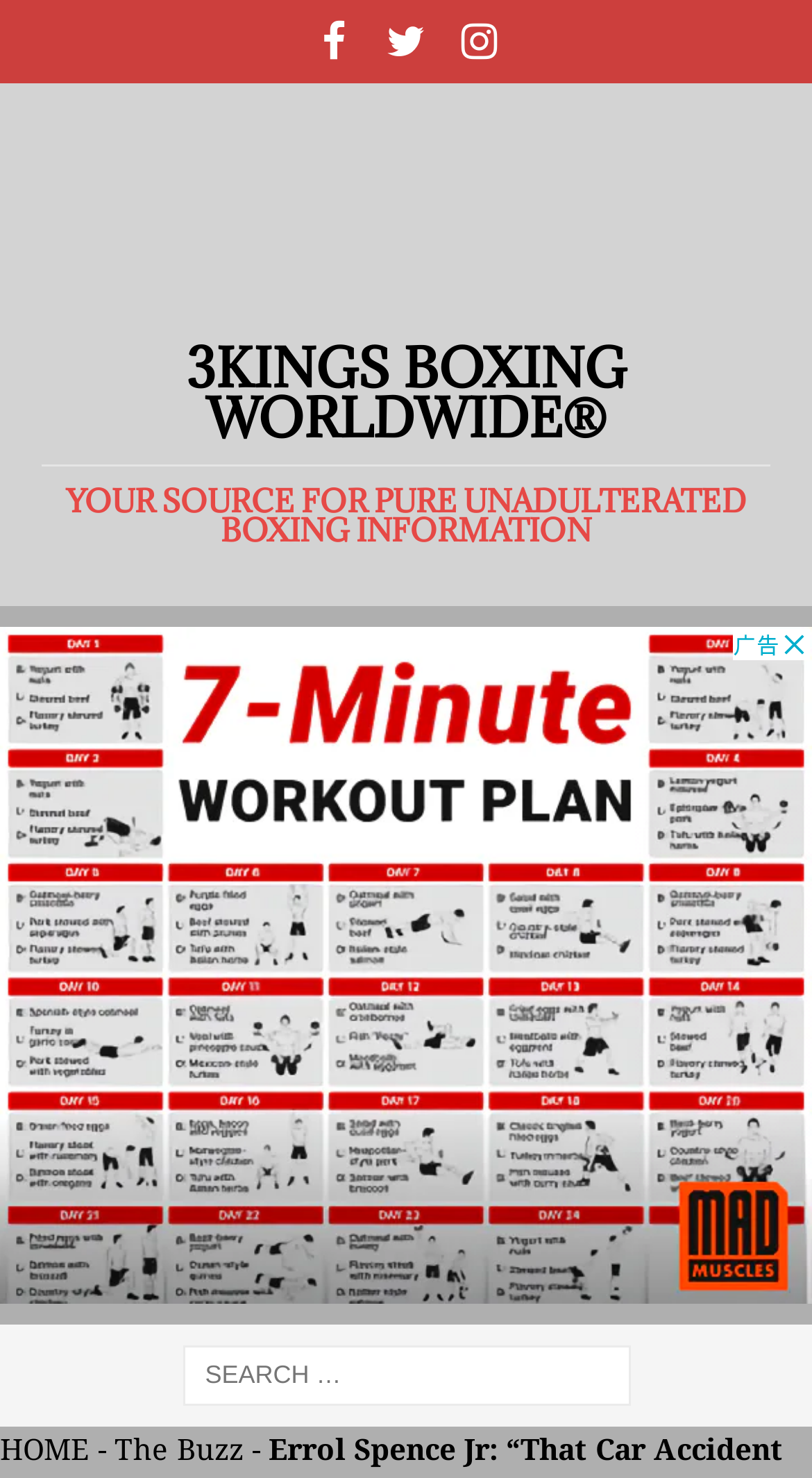Identify the bounding box for the given UI element using the description provided. Coordinates should be in the format (top-left x, top-left y, bottom-right x, bottom-right y) and must be between 0 and 1. Here is the description: The Buzz

[0.141, 0.65, 0.3, 0.672]